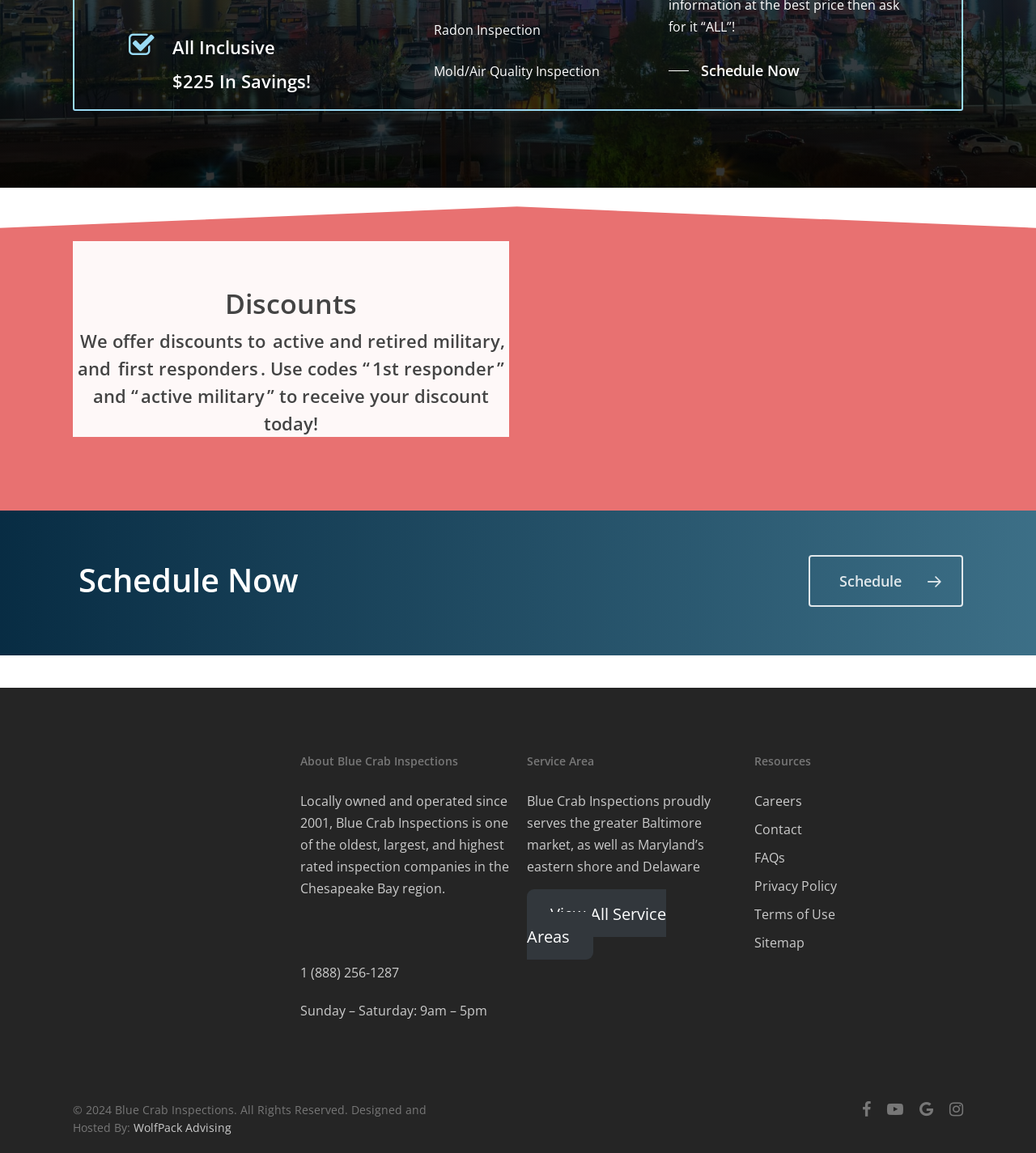Please determine the bounding box coordinates for the element that should be clicked to follow these instructions: "Click on the 'home' link".

None